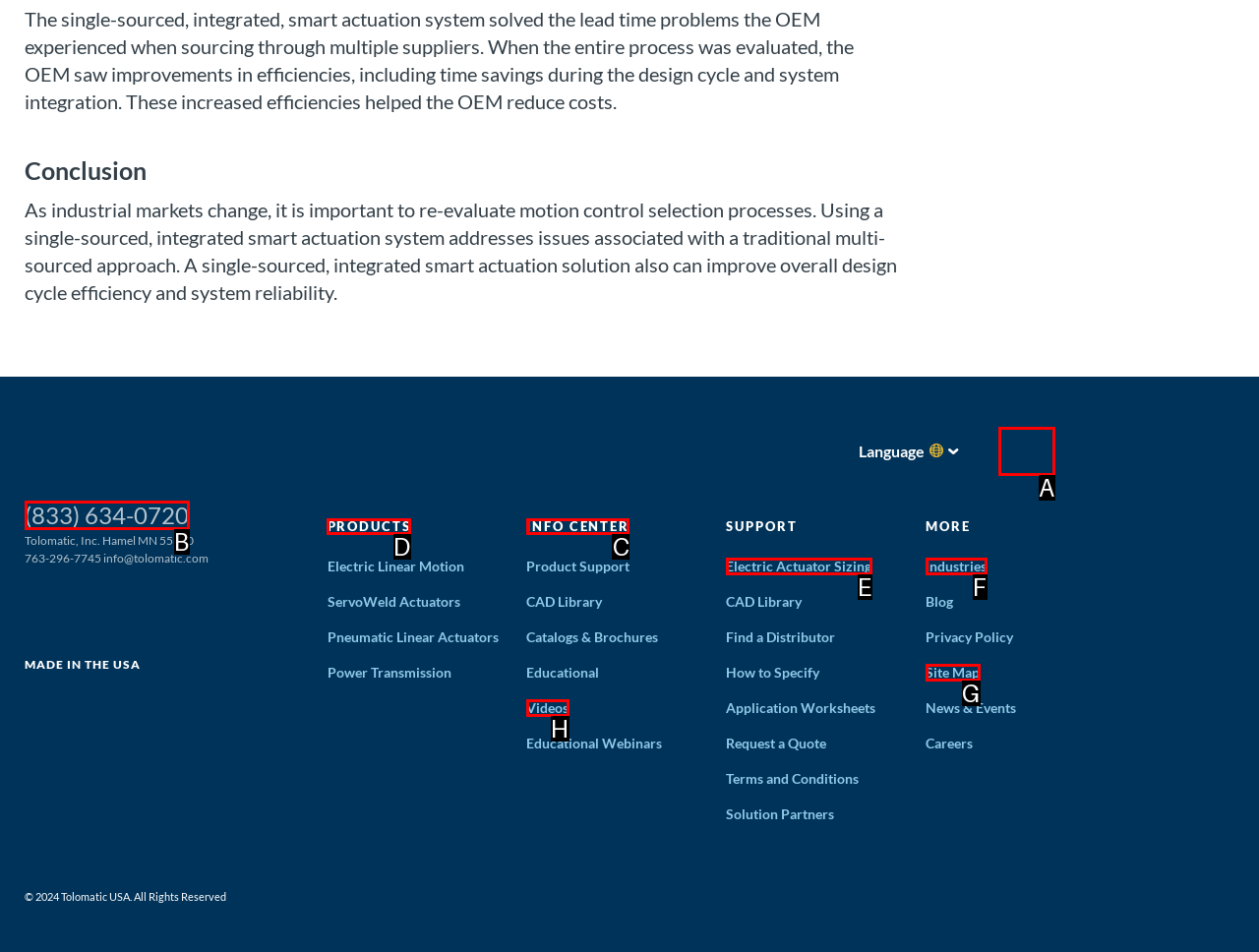Select the appropriate letter to fulfill the given instruction: Go to the PRODUCTS page
Provide the letter of the correct option directly.

D